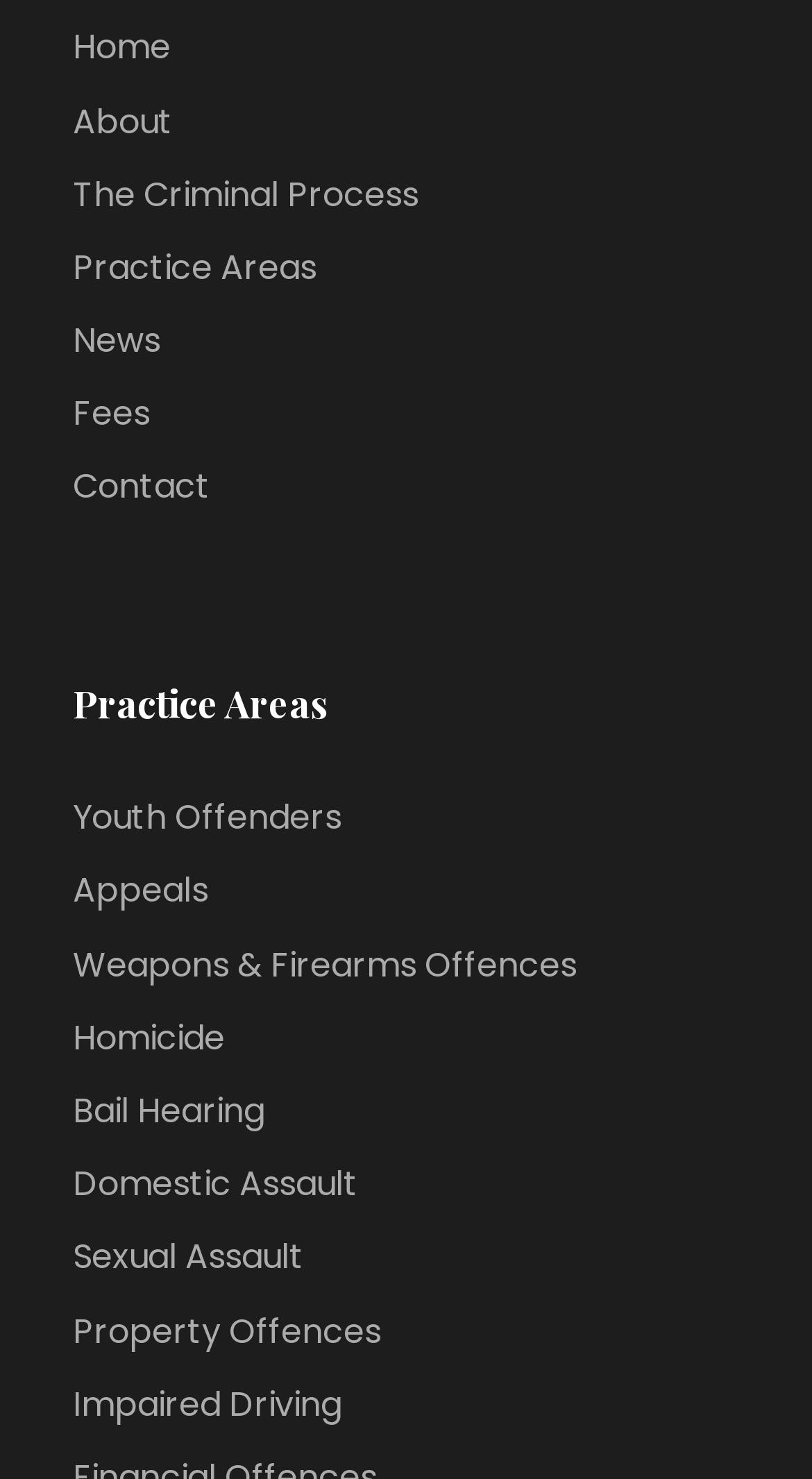Determine the bounding box coordinates of the clickable region to carry out the instruction: "view news".

[0.09, 0.214, 0.197, 0.246]